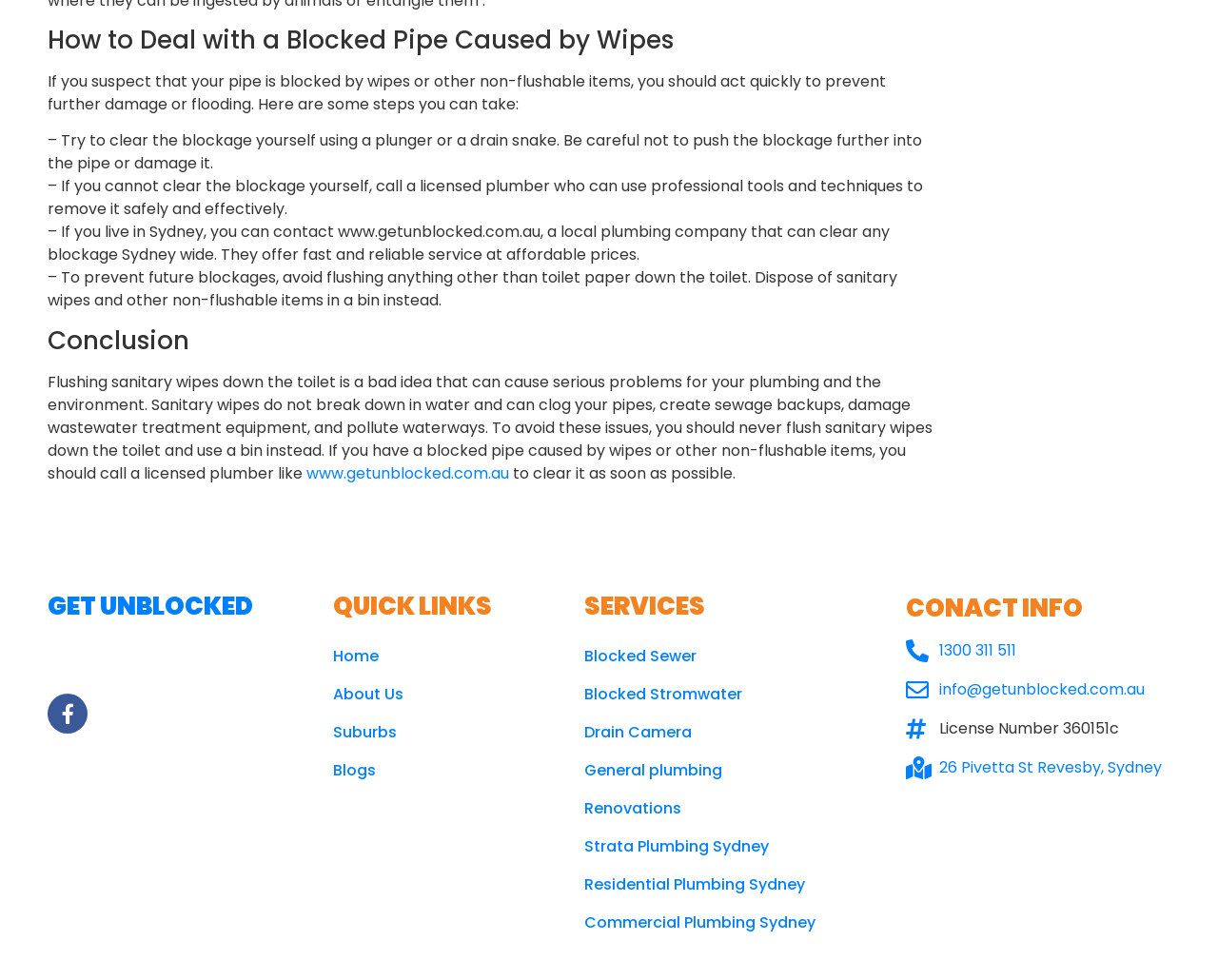Refer to the screenshot and give an in-depth answer to this question: How many links are there in the QUICK LINKS section?

The QUICK LINKS section on the webpage contains links to Home, About Us, Suburbs, Blogs, and other pages, totaling 5 links.